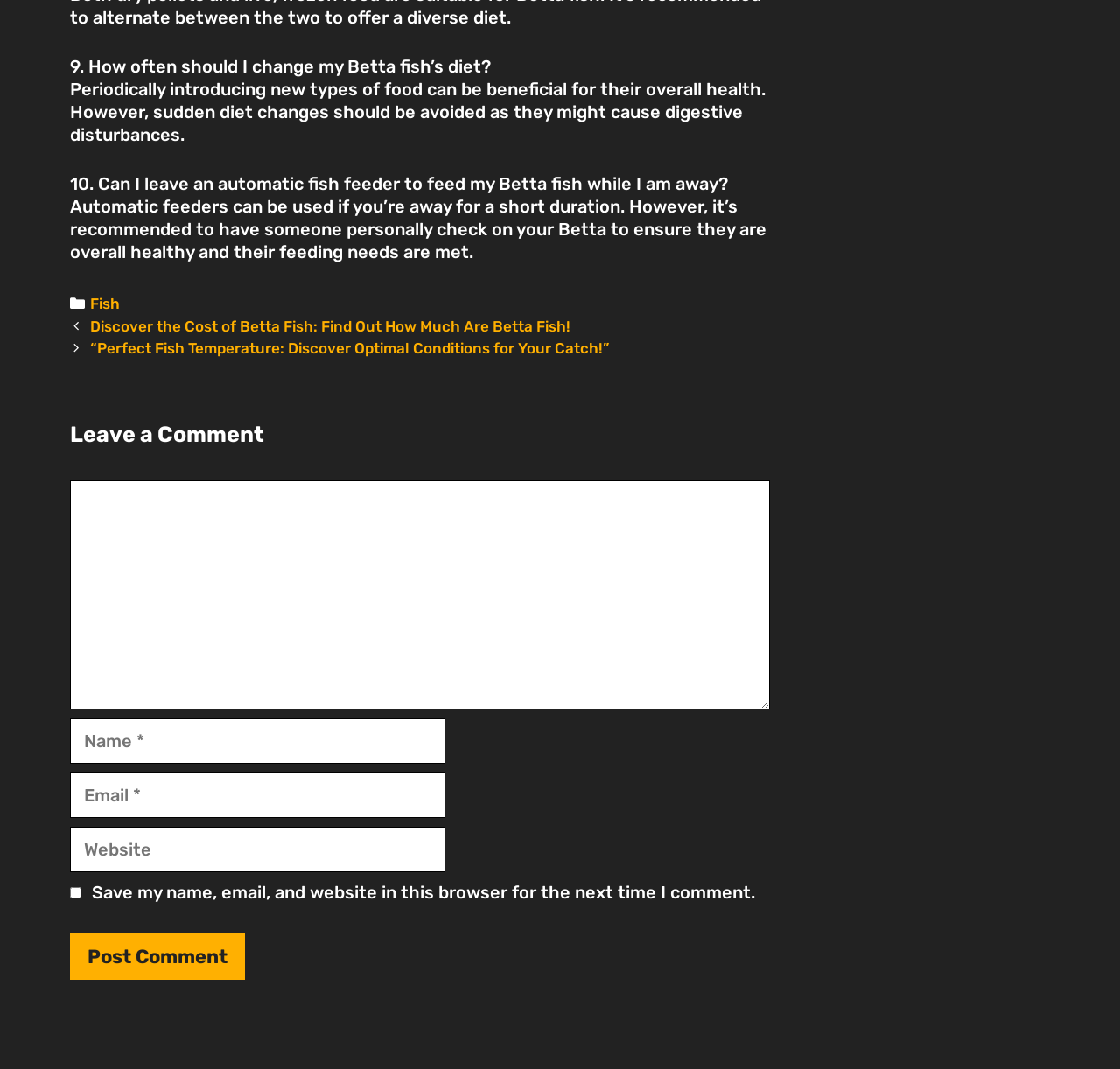Please examine the image and provide a detailed answer to the question: What is the purpose of the automatic fish feeder?

According to the 10th question, 'Automatic feeders can be used if you’re away for a short duration.' This implies that the purpose of the automatic fish feeder is to feed the fish while the owner is away.